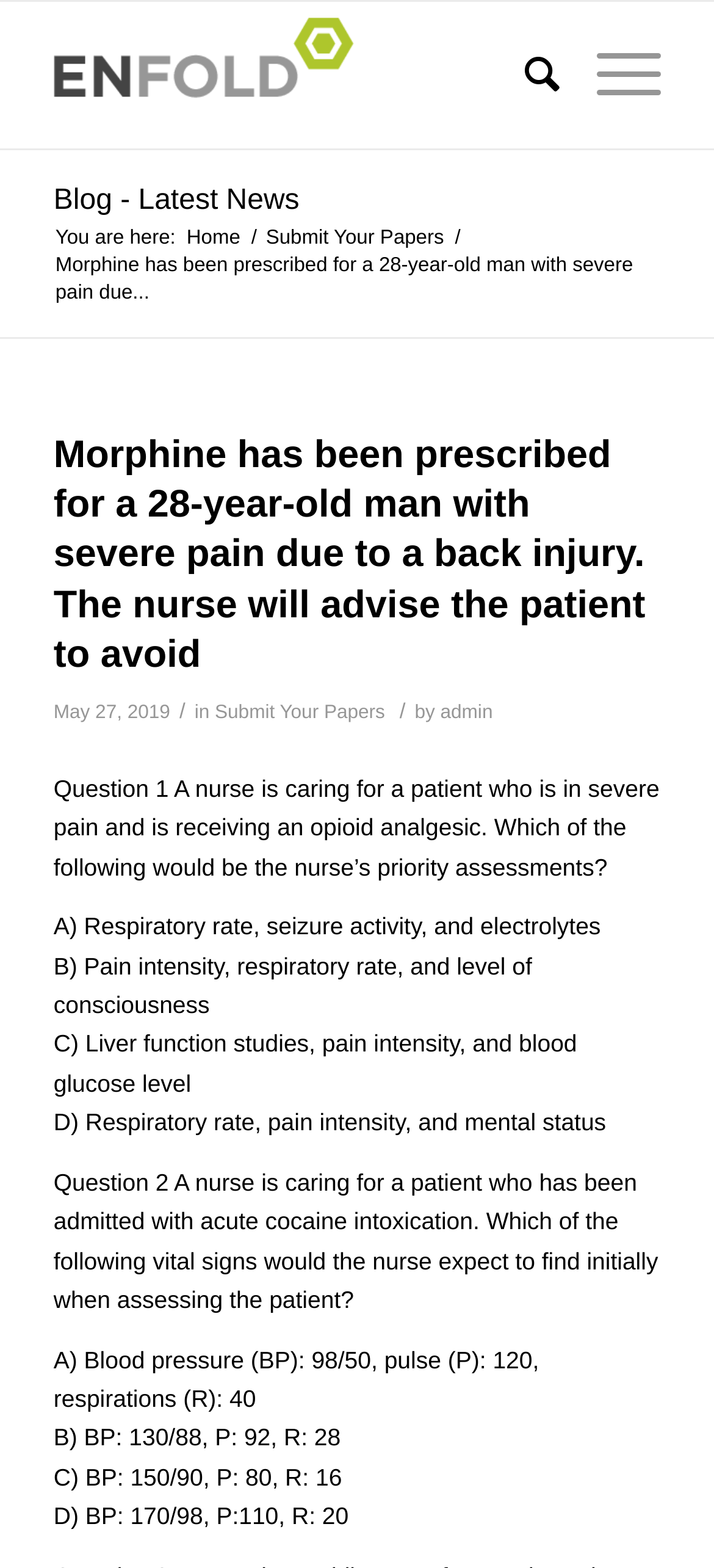Can you extract the primary headline text from the webpage?

Morphine has been prescribed for a 28-year-old man with severe pain due to a back injury. The nurse will advise the patient to avoid